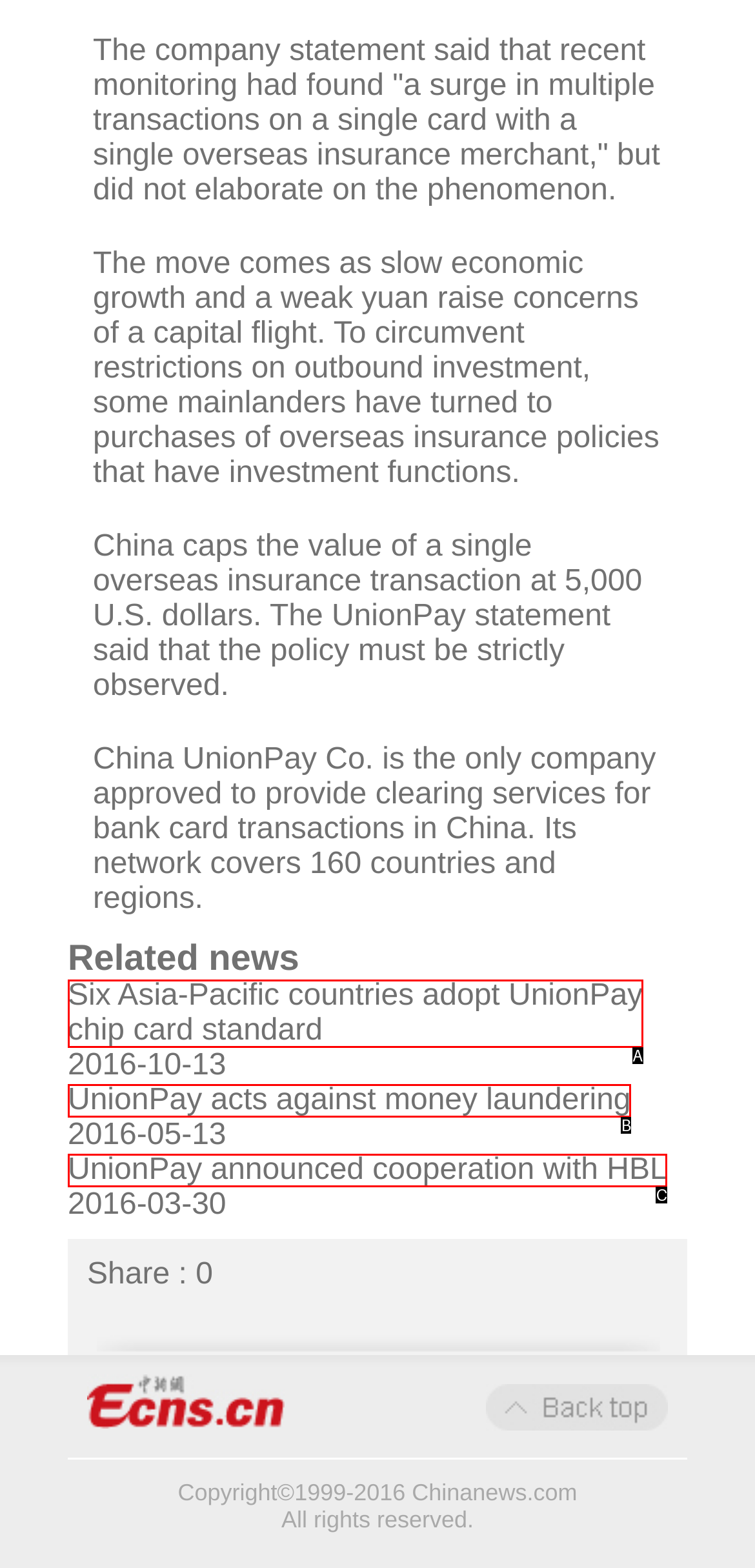Tell me which one HTML element best matches the description: UnionPay announced cooperation with HBL
Answer with the option's letter from the given choices directly.

C